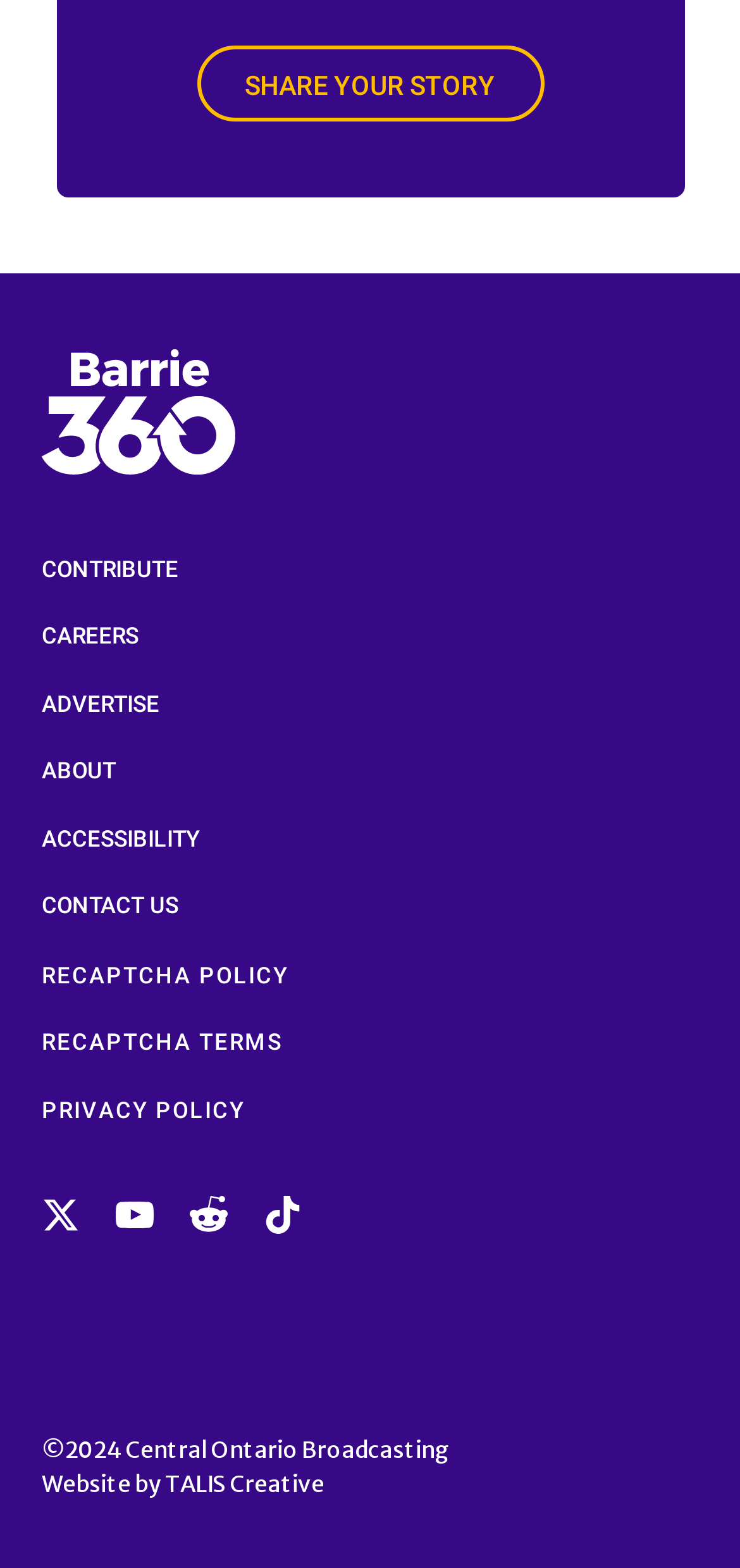What is the year of the copyright?
Provide a concise answer using a single word or phrase based on the image.

2024